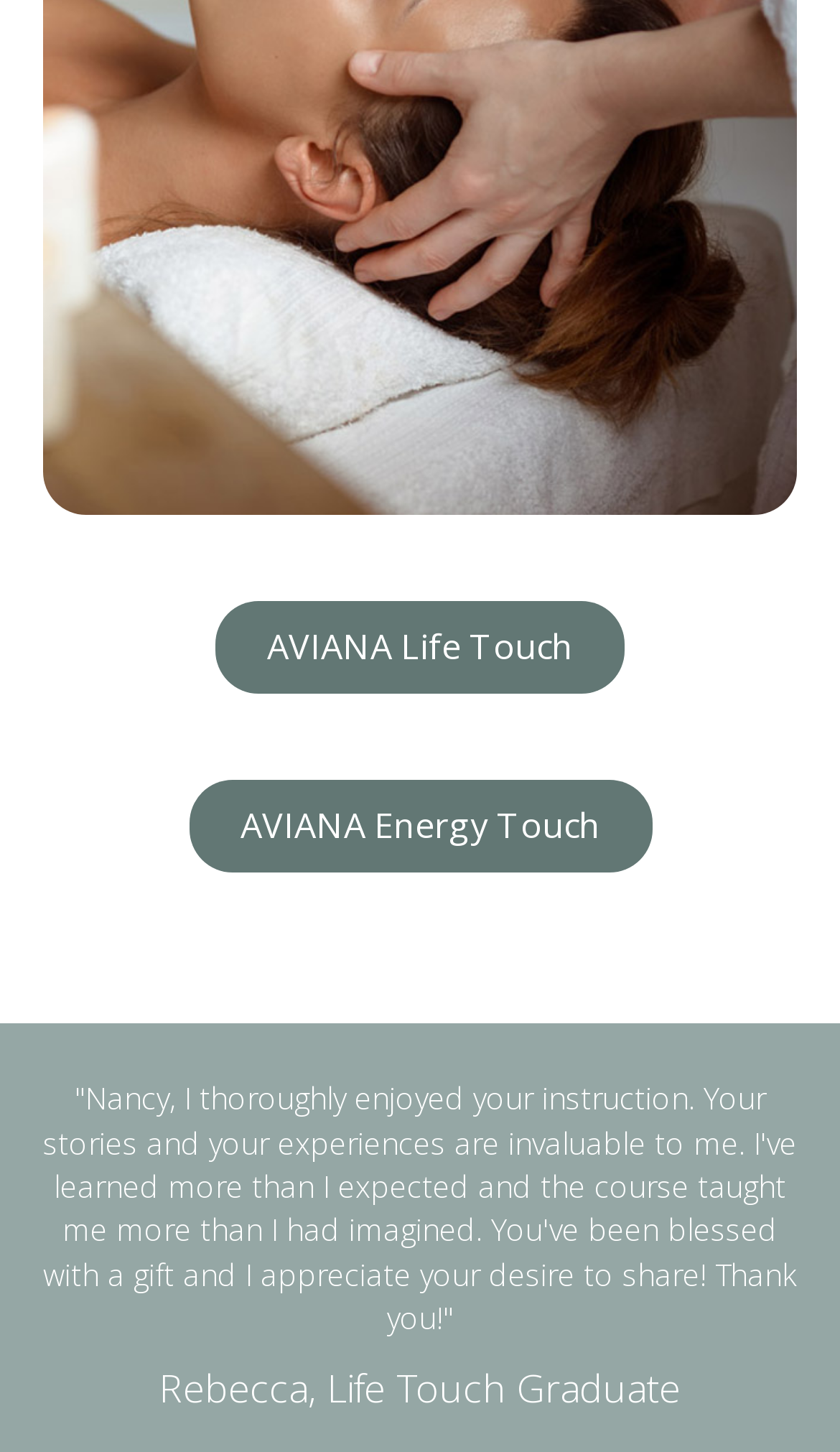Identify the bounding box for the UI element described as: "AVIANA Energy Touch". The coordinates should be four float numbers between 0 and 1, i.e., [left, top, right, bottom].

[0.224, 0.537, 0.776, 0.601]